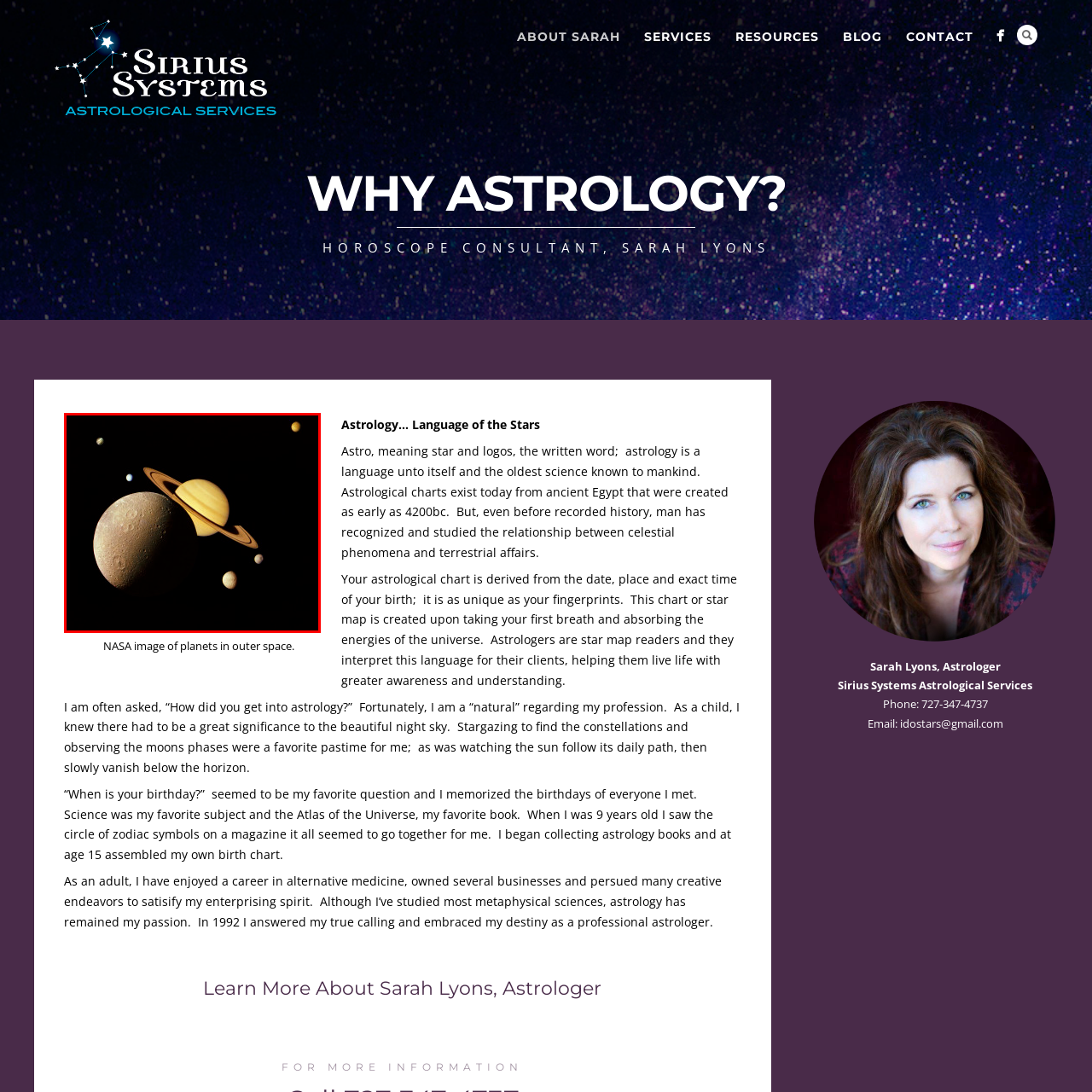Provide an extensive and detailed caption for the image section enclosed by the red boundary.

The image depicts a stunning visualization of planets in outer space, with a prominent focus on Saturn, known for its distinctive rings. Surrounding Saturn are various celestial bodies, including smaller planets. This captivating representation of our solar system highlights the beauty and complexity of astronomy, illustrating the vast expanse of space and the interconnectedness of celestial phenomena. The image is utilized in the context of astrology, as discussed by Sarah Lyons on her website, where she explores the profound relevance of astrological charts and the ancient science of astrology in understanding human life.